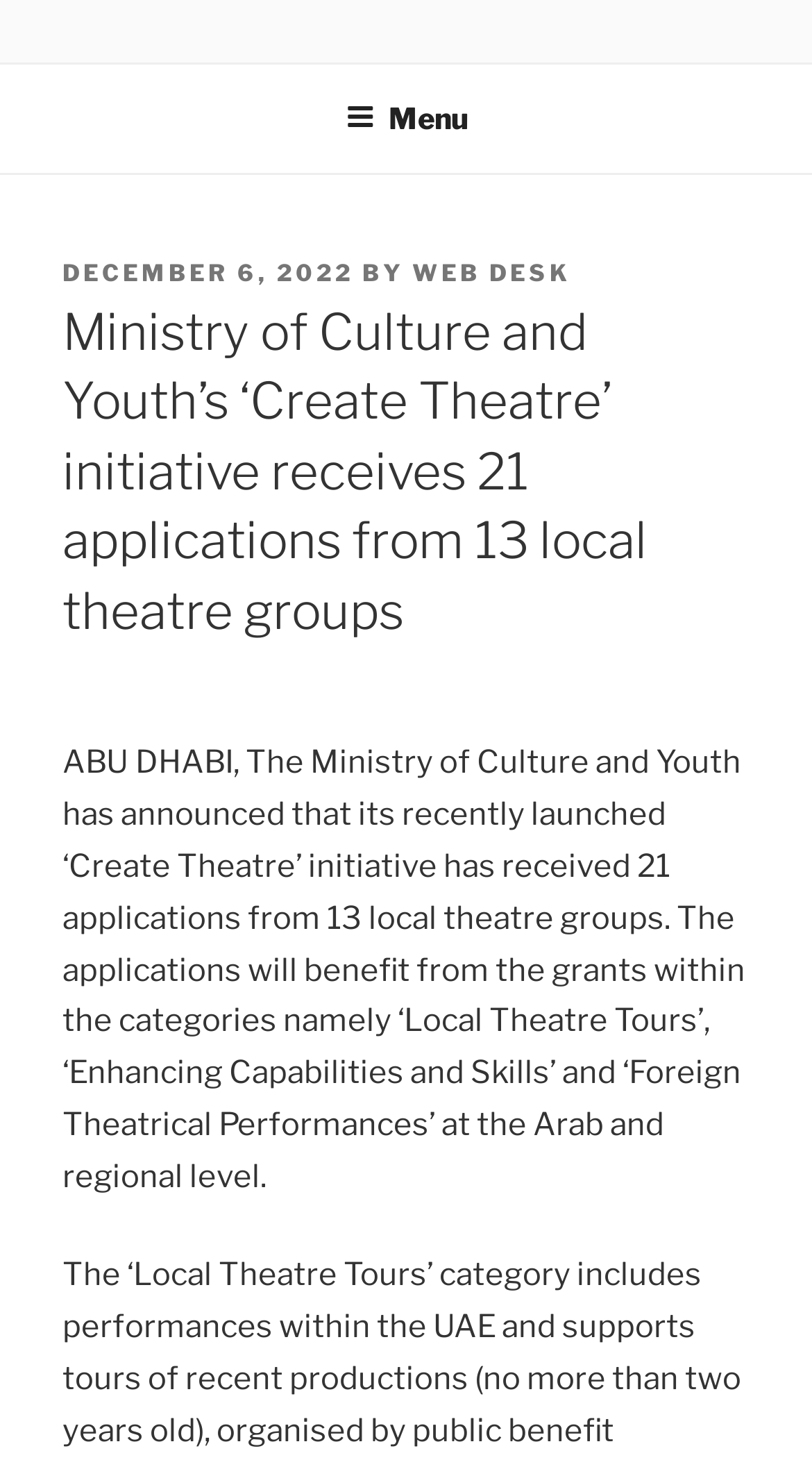Please find and give the text of the main heading on the webpage.

Ministry of Culture and Youth’s ‘Create Theatre’ initiative receives 21 applications from 13 local theatre groups